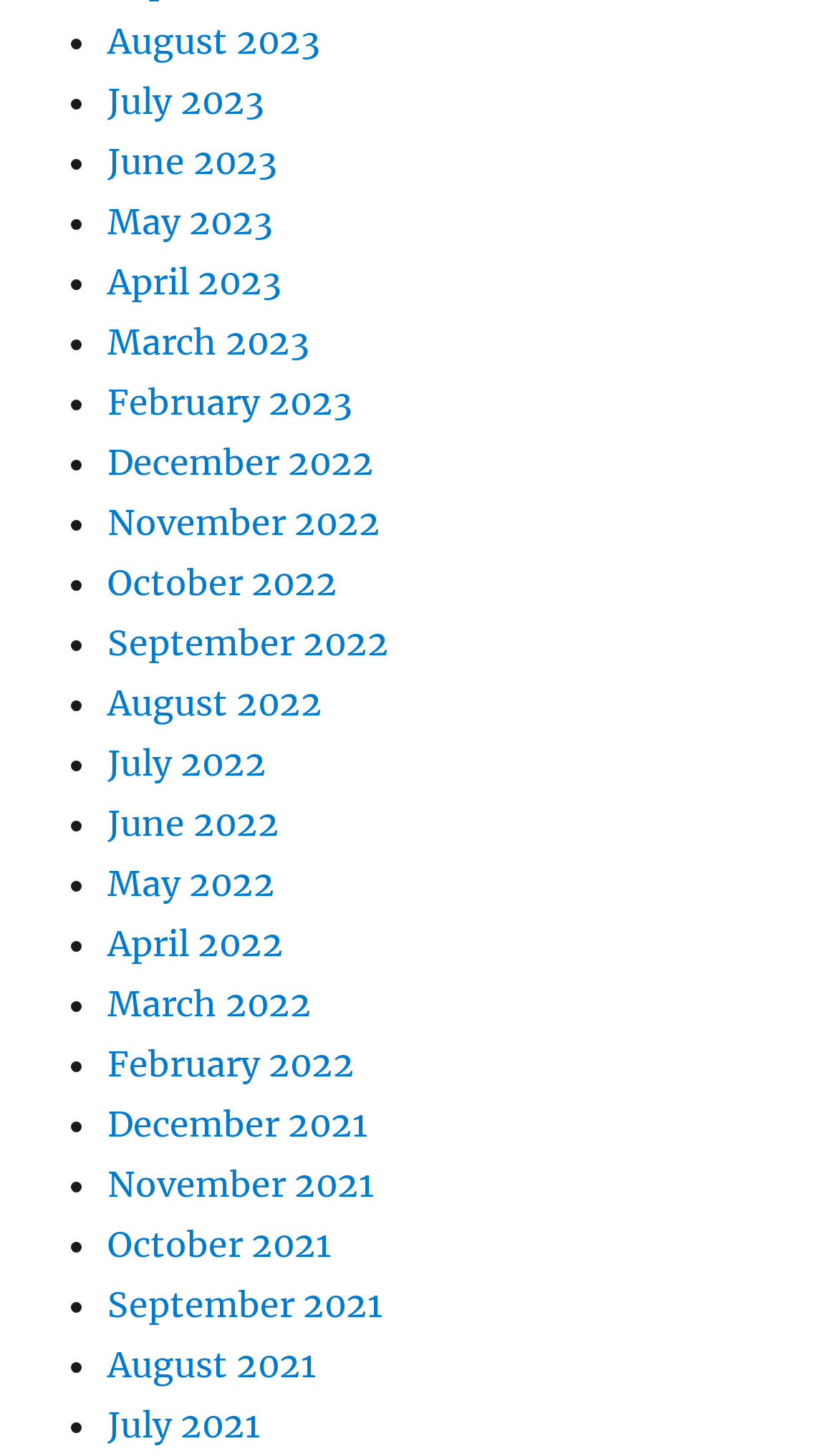Kindly determine the bounding box coordinates for the clickable area to achieve the given instruction: "Integrate with Shopify".

None